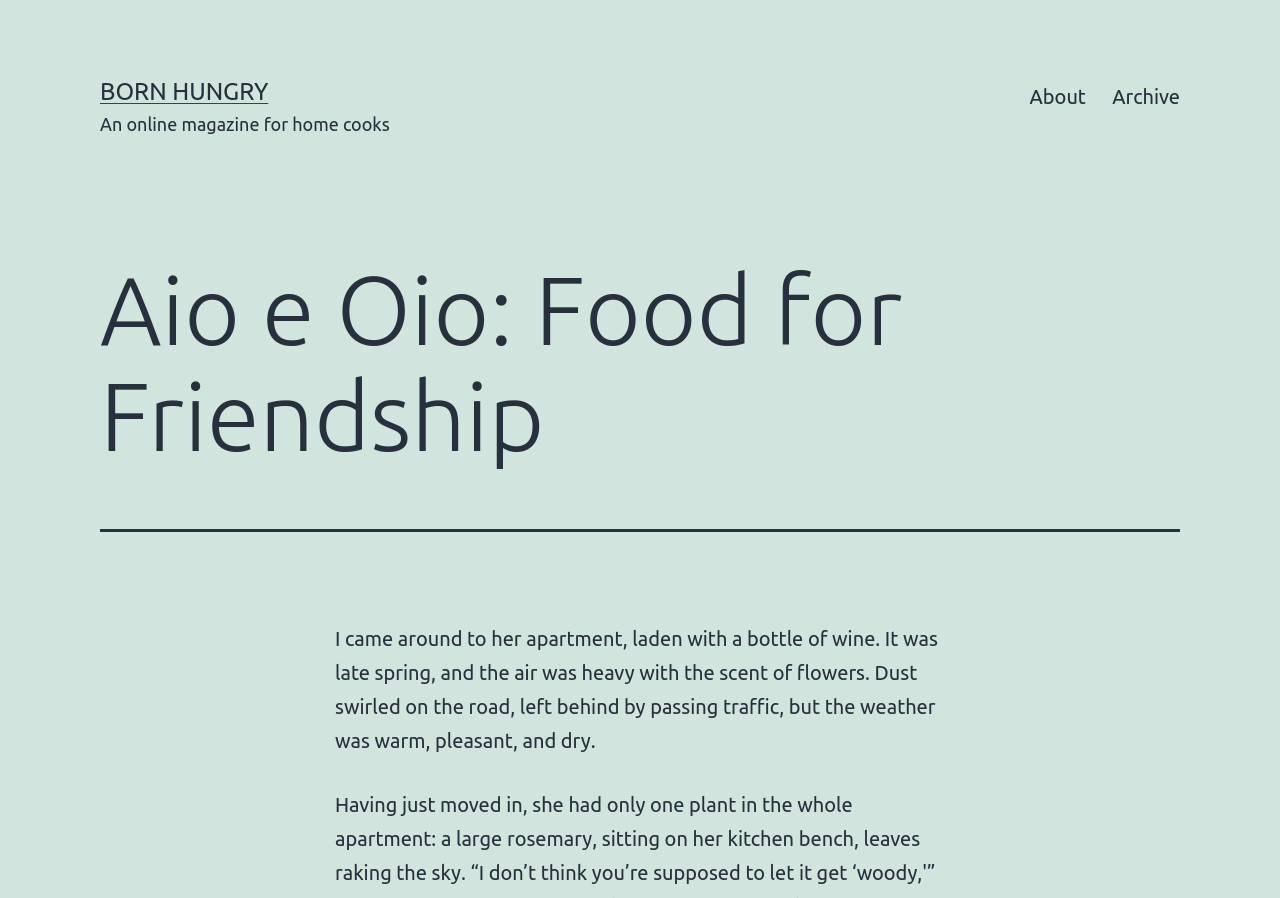Identify the text that serves as the heading for the webpage and generate it.

Aio e Oio: Food for Friendship